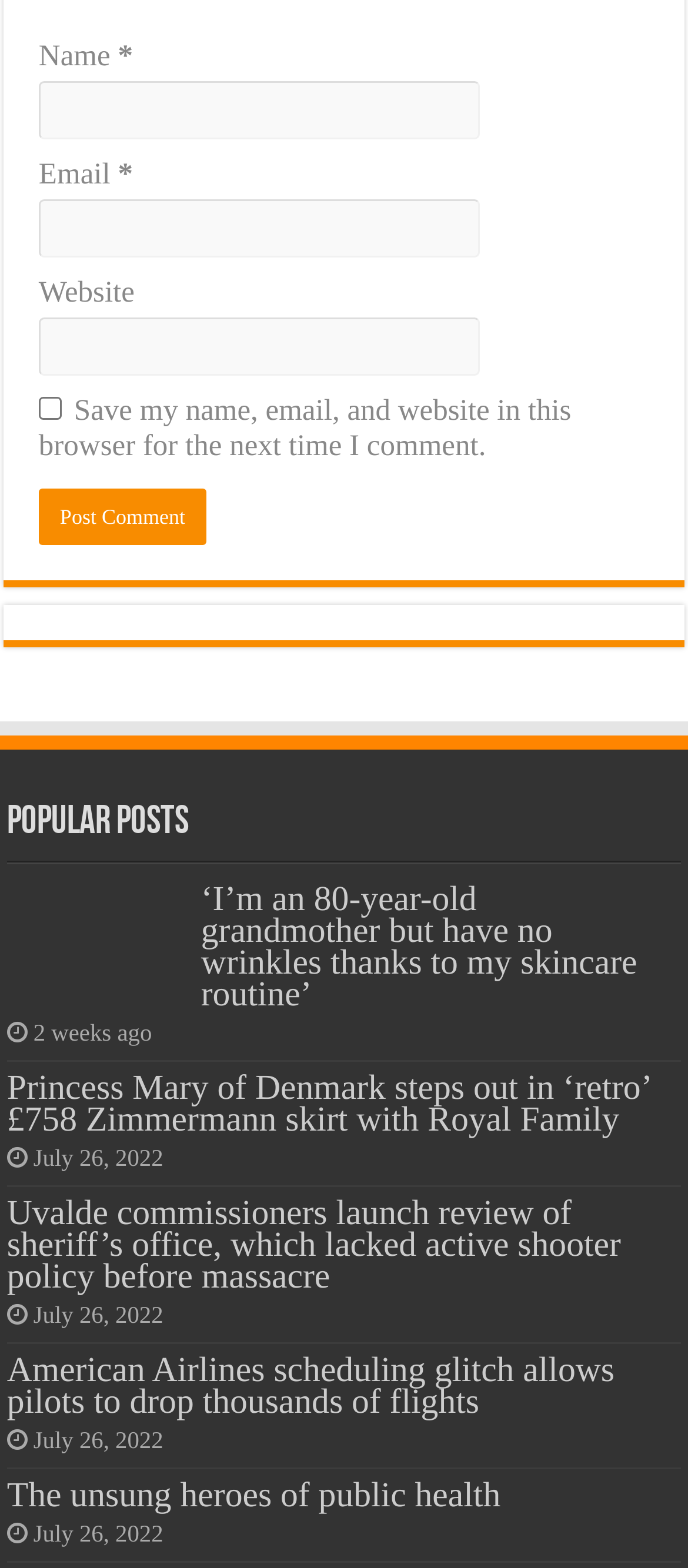Please identify the bounding box coordinates of where to click in order to follow the instruction: "Check the 'Save my name, email, and website in this browser for the next time I comment' checkbox".

[0.056, 0.253, 0.09, 0.268]